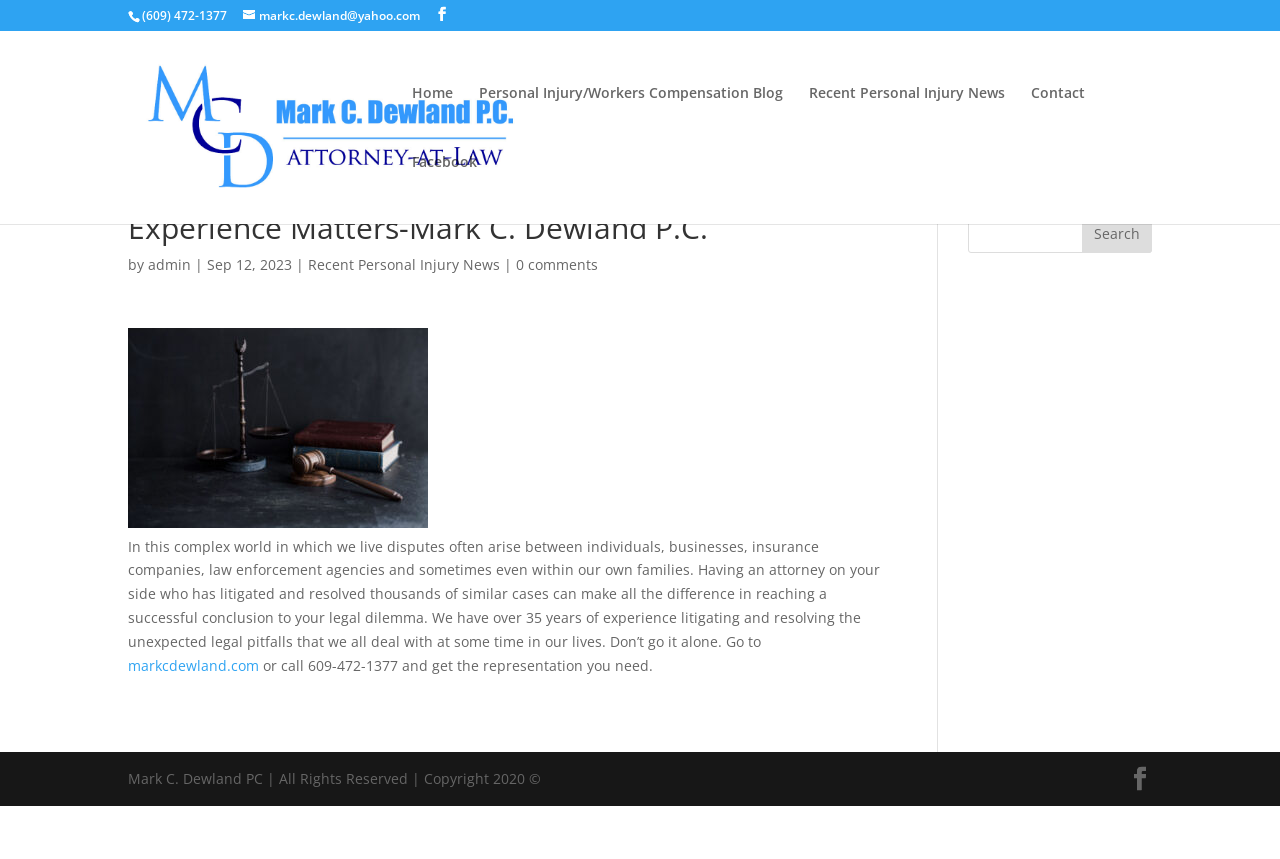Locate the bounding box of the UI element described in the following text: "markc.dewland@yahoo.com".

[0.19, 0.008, 0.328, 0.028]